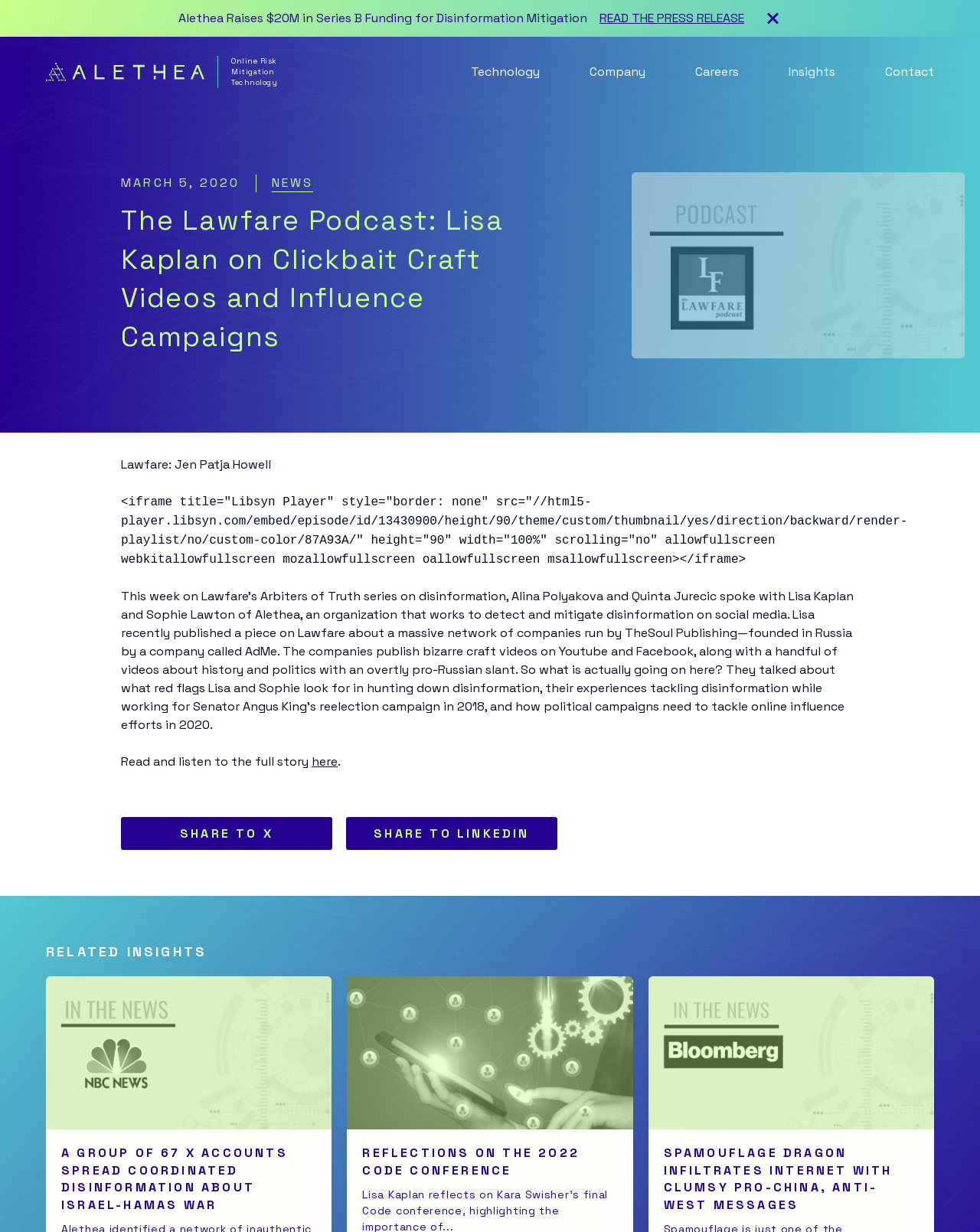What is the name of the organization that works to detect and mitigate disinformation?
Please provide a single word or phrase as your answer based on the screenshot.

Alethea